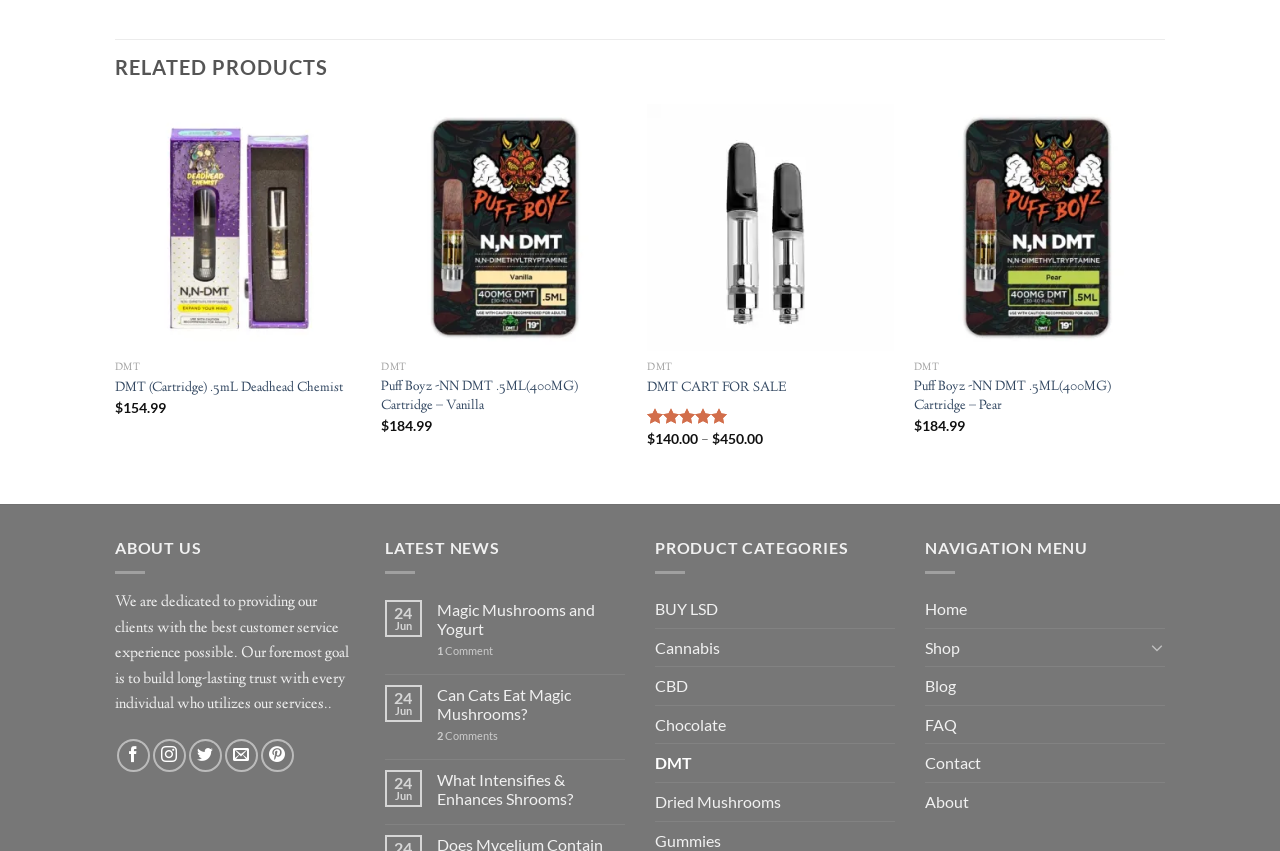What is the category of products shown on the webpage?
Look at the screenshot and respond with a single word or phrase.

DMT